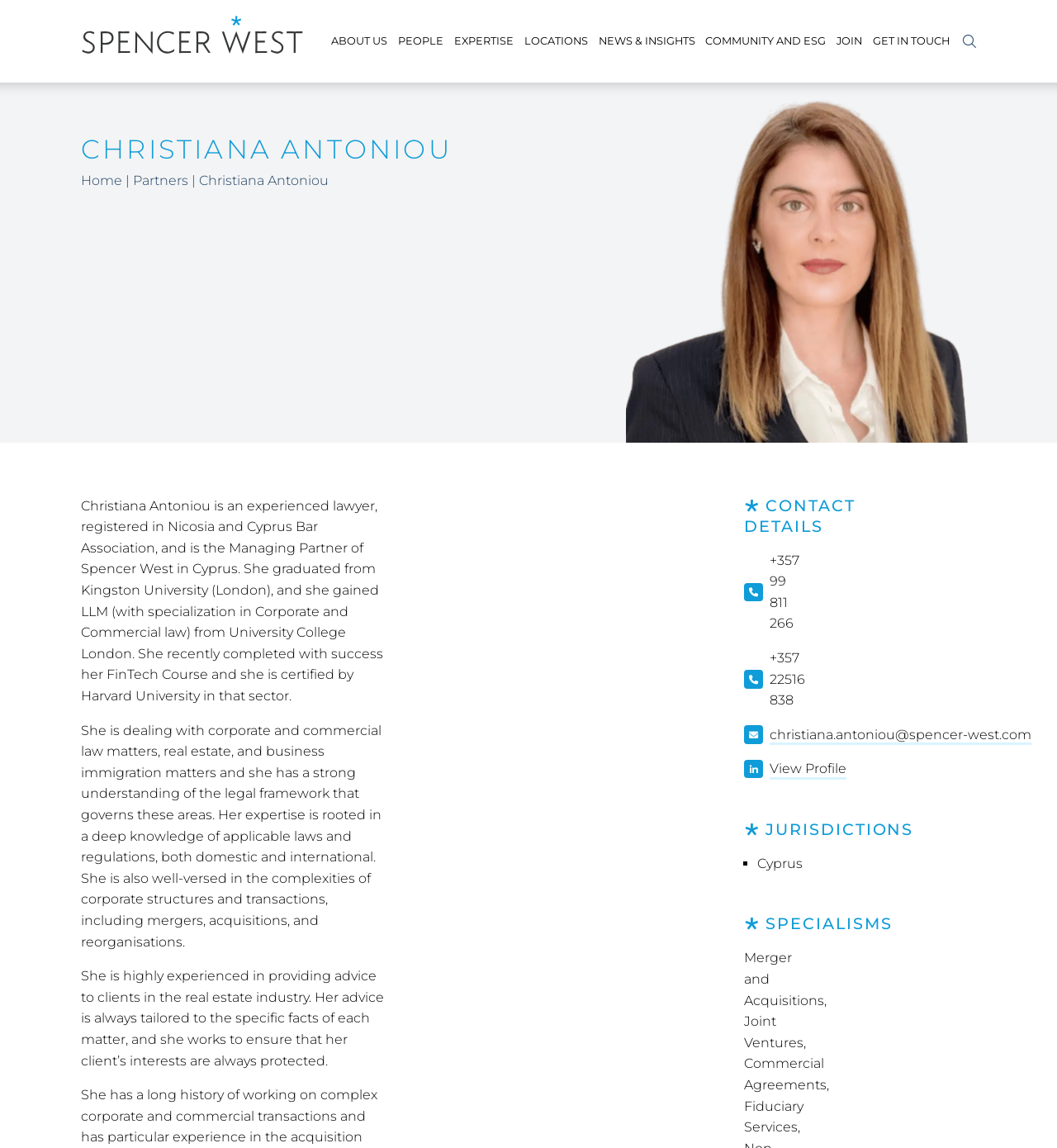In which jurisdiction does Christiana Antoniou practice?
Look at the image and respond with a one-word or short-phrase answer.

Cyprus